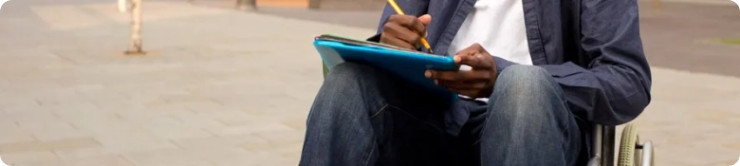What is the color of the clipboard?
From the details in the image, provide a complete and detailed answer to the question.

The caption explicitly states that the clipboard is a striking blue color, which suggests that it is a vibrant and noticeable shade of blue.